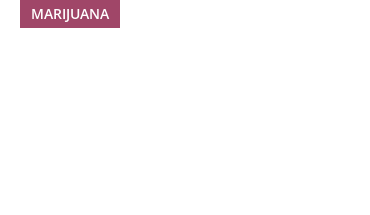Provide an in-depth description of all elements within the image.

The image is associated with an article discussing Tauriga Sciences Inc (OTCMKTS:TAUG) and their innovative Cannabigerol Infused Tauri Gum, which is set to enter a competition for Best New Product at a forthcoming event, Kosherfest 2020. This announcement highlights the growing trend of incorporating cannabis-related products in diverse markets, reflecting both the evolving landscape of cannabis use and consumer interest in new cannabis-infused products. The article is published on a platform focusing on marijuana stocks and investment opportunities within the cannabis industry, showcasing significant developments and potential breakthroughs in the sector.